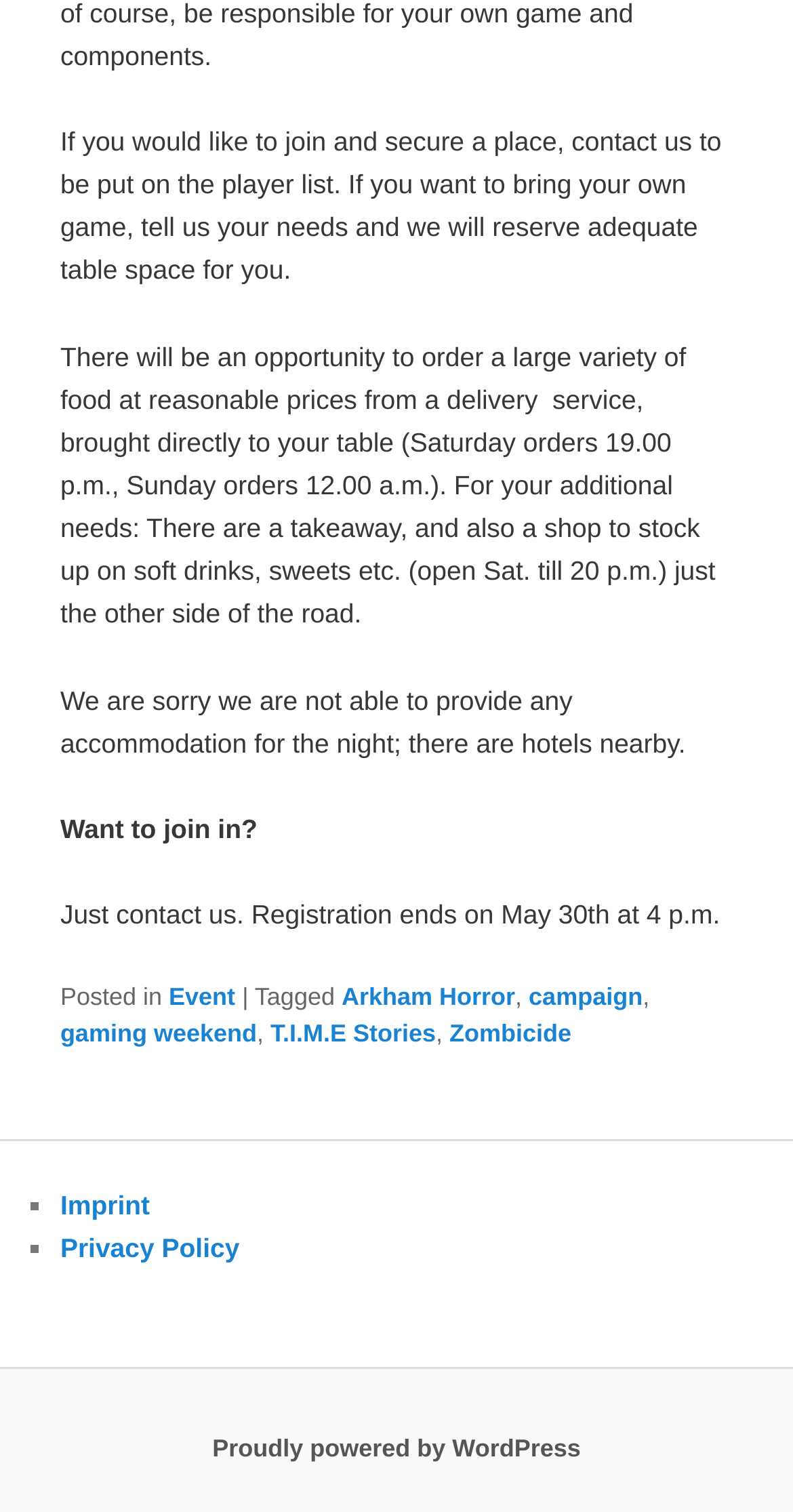Pinpoint the bounding box coordinates of the element to be clicked to execute the instruction: "Click on the 'Imprint' link".

[0.076, 0.787, 0.189, 0.807]